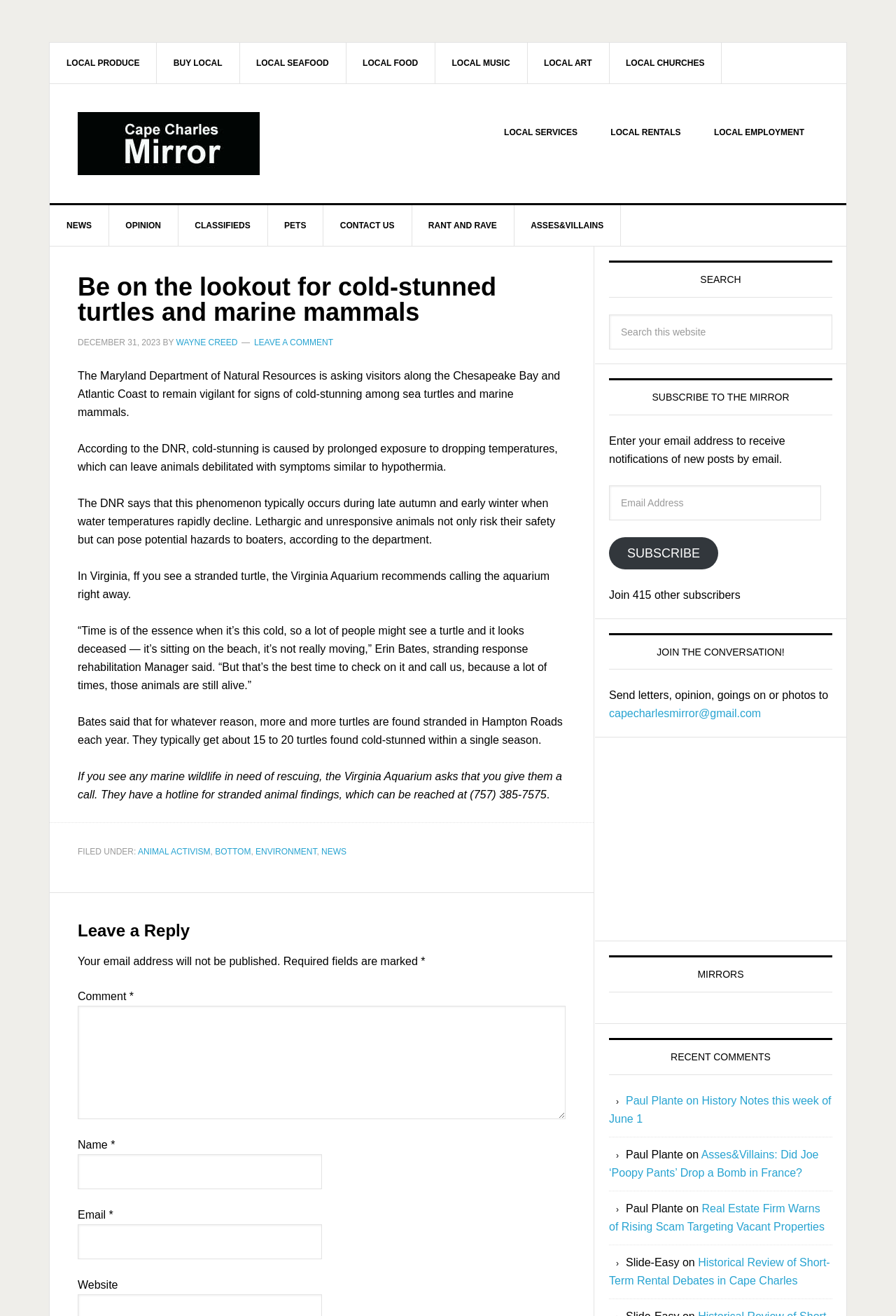Locate the bounding box of the user interface element based on this description: "this article".

None